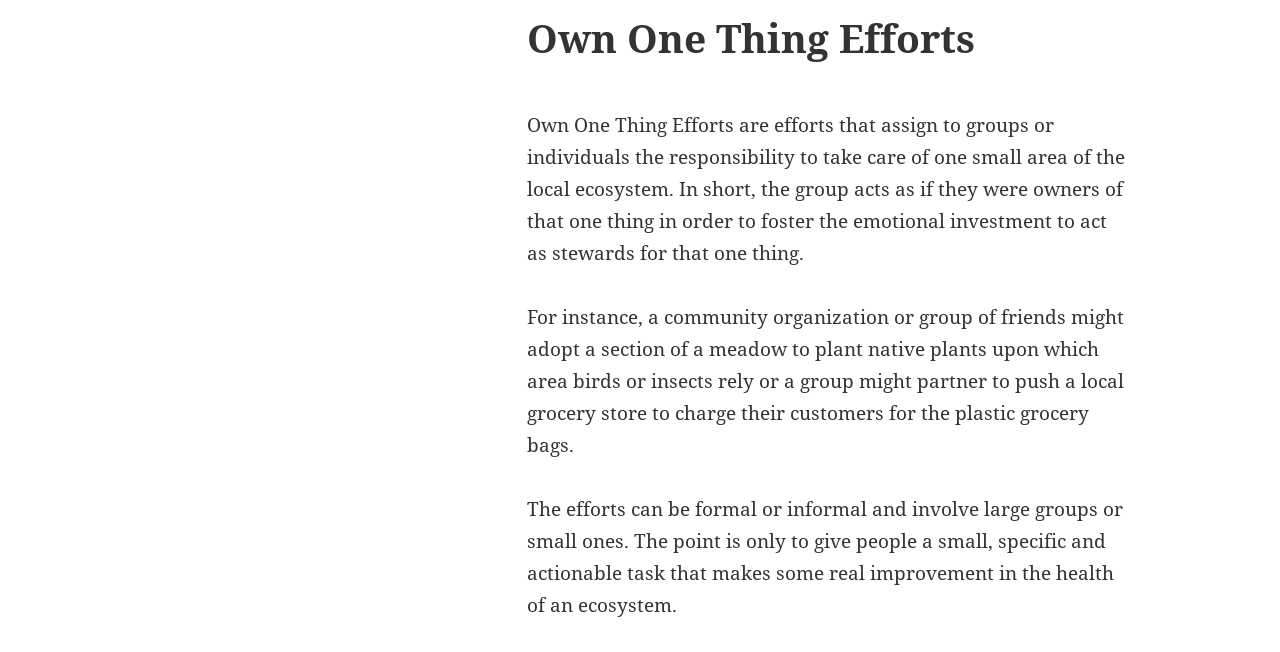Please predict the bounding box coordinates (top-left x, top-left y, bottom-right x, bottom-right y) for the UI element in the screenshot that fits the description: Own One Thing Efforts

[0.412, 0.017, 0.762, 0.099]